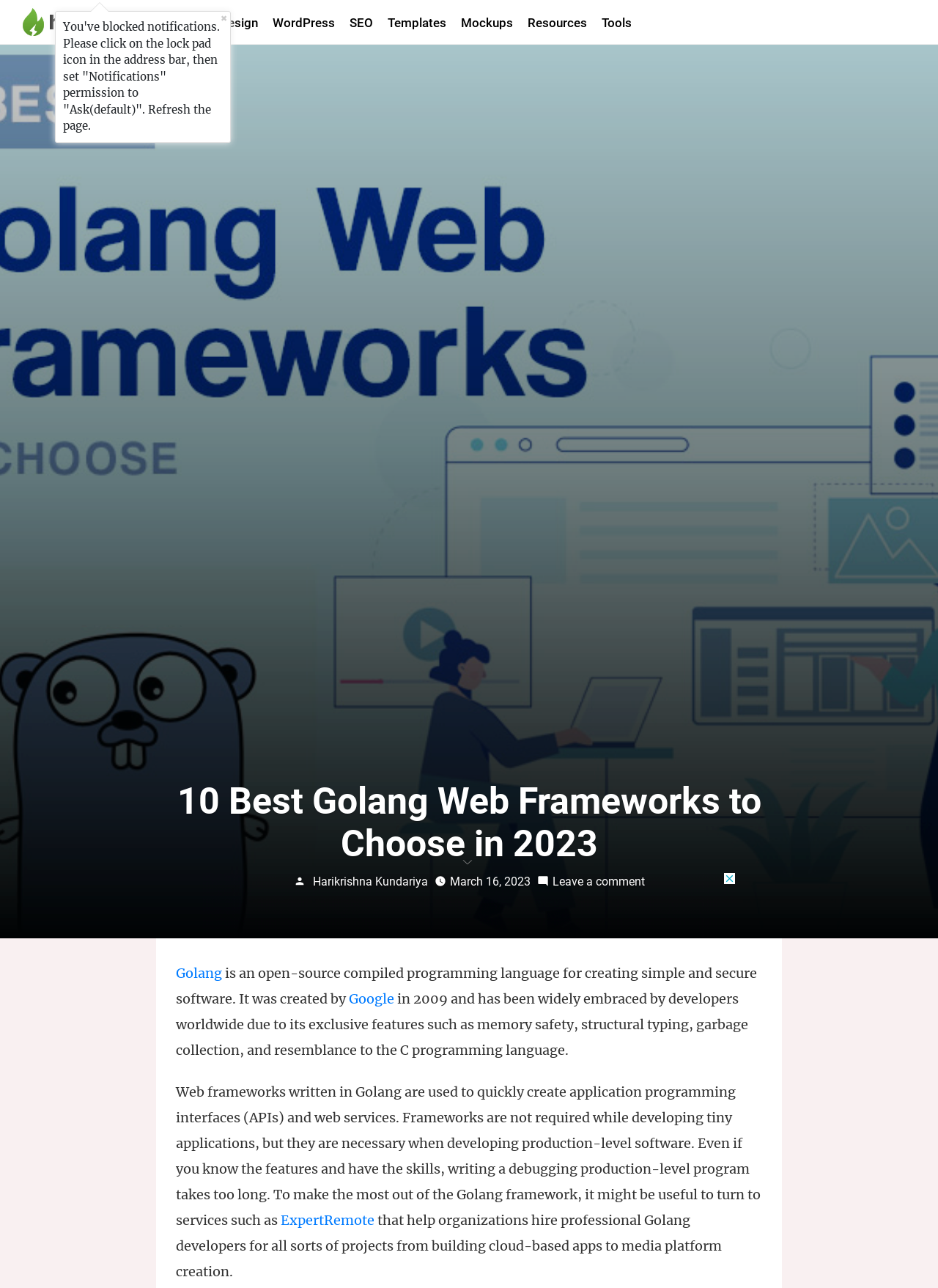Determine the bounding box coordinates for the clickable element to execute this instruction: "Click on the button at the top-right corner". Provide the coordinates as four float numbers between 0 and 1, i.e., [left, top, right, bottom].

[0.969, 0.008, 0.991, 0.026]